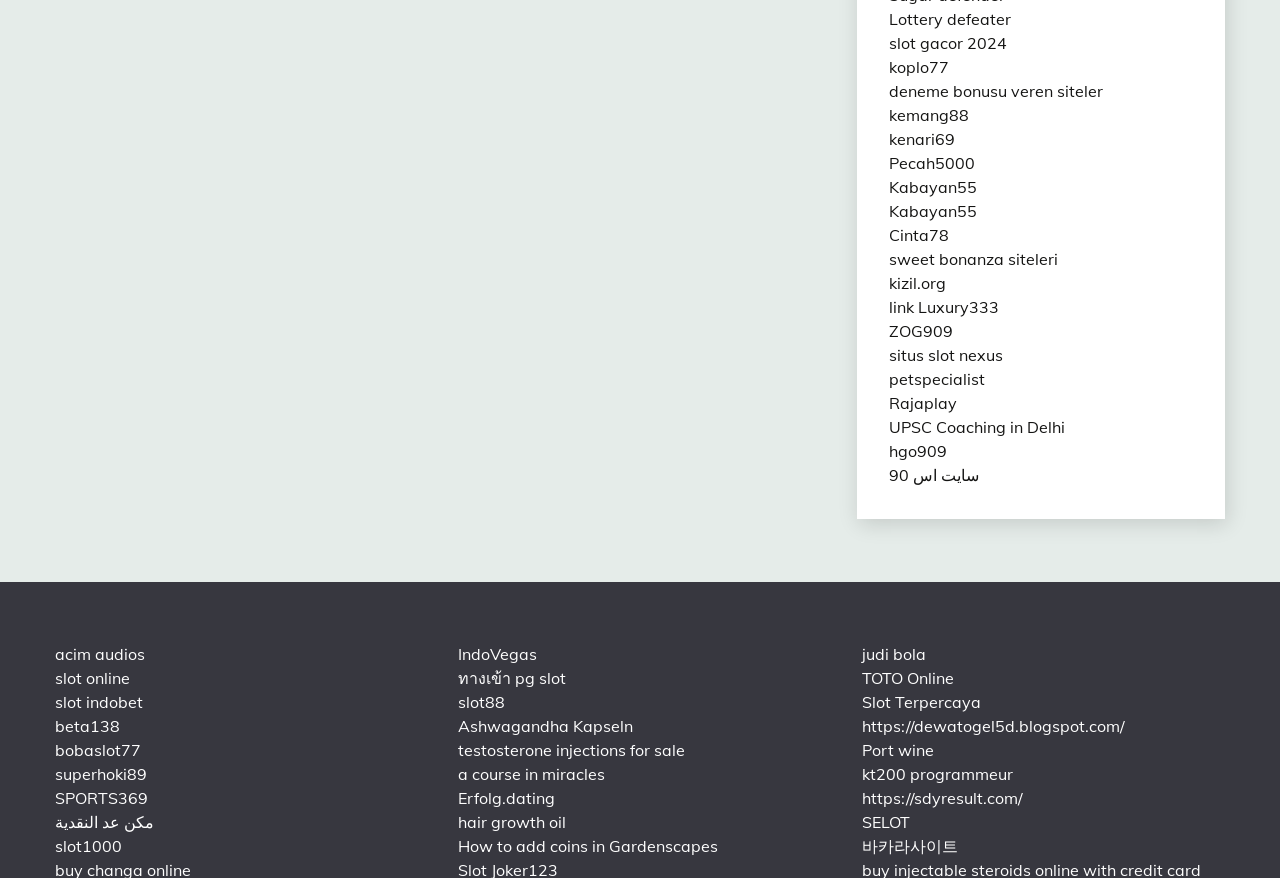What is the first link on the webpage?
Please provide a detailed and thorough answer to the question.

The first link on the webpage is 'Lottery defeater' which is located at the top-left corner of the webpage with a bounding box of [0.694, 0.01, 0.79, 0.033].